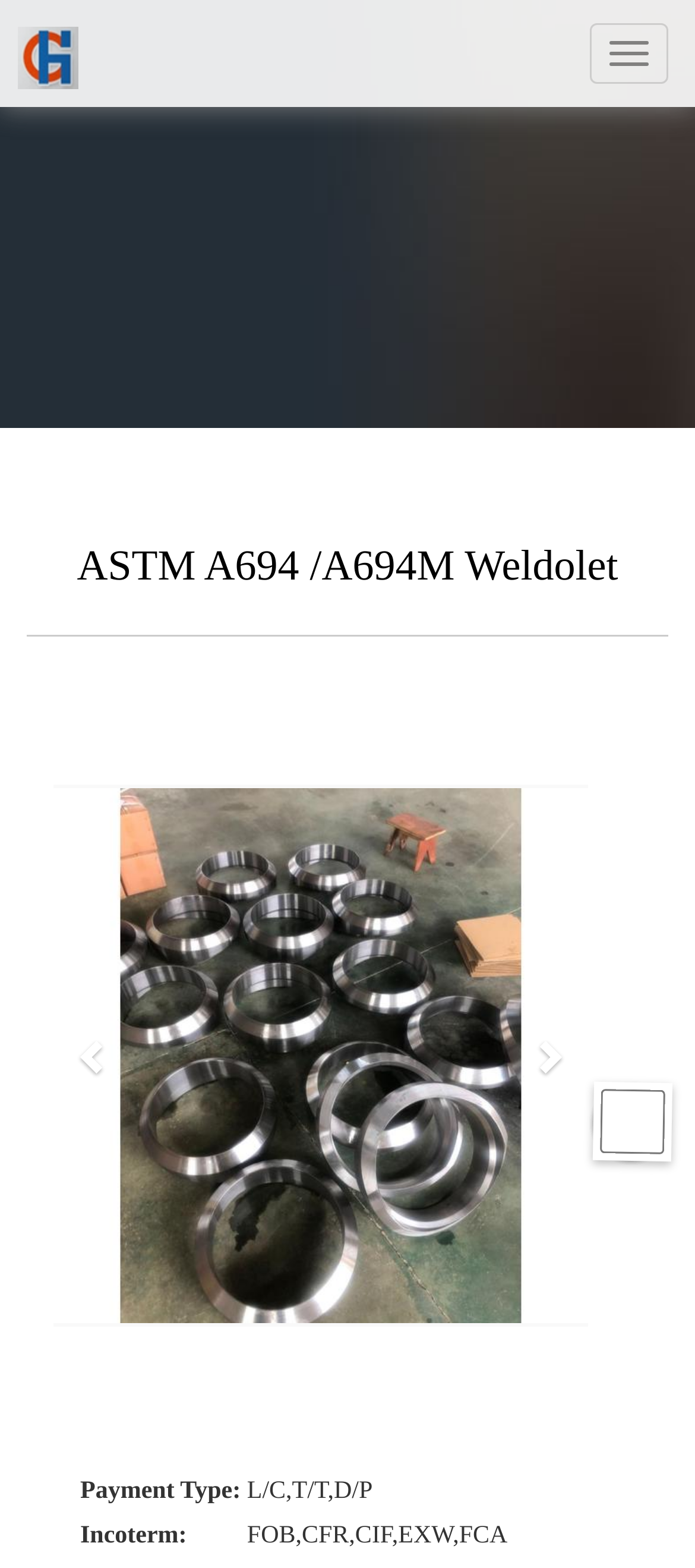What are the incoterms?
Look at the image and answer the question using a single word or phrase.

FOB,CFR,CIF,EXW,FCA